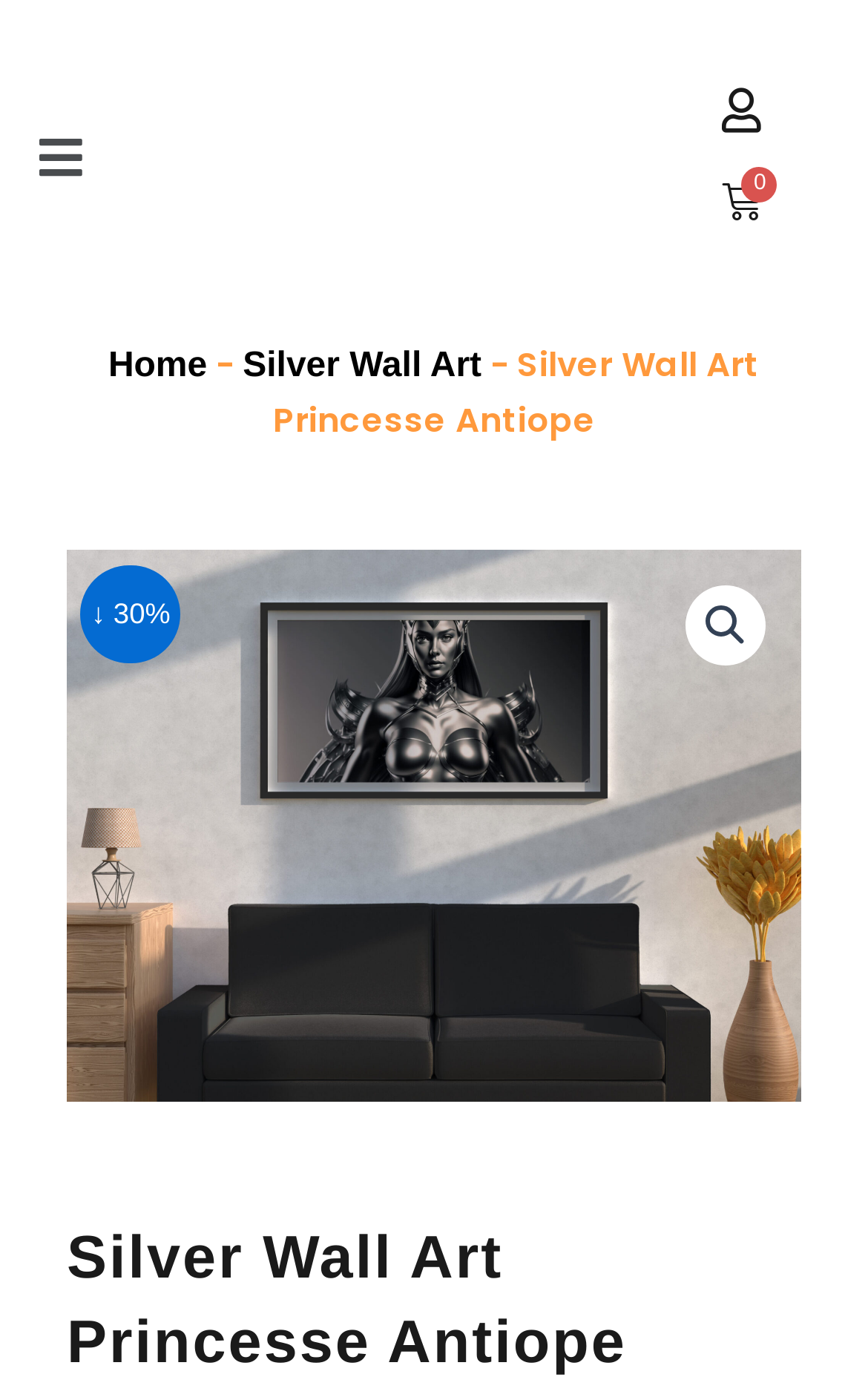What is the name of the product?
Carefully examine the image and provide a detailed answer to the question.

I found the product name on the webpage, specifically on the element with the text 'Silver Wall Art Princesse Antiope' which is located in multiple places on the page, including the breadcrumbs navigation and the main product description.